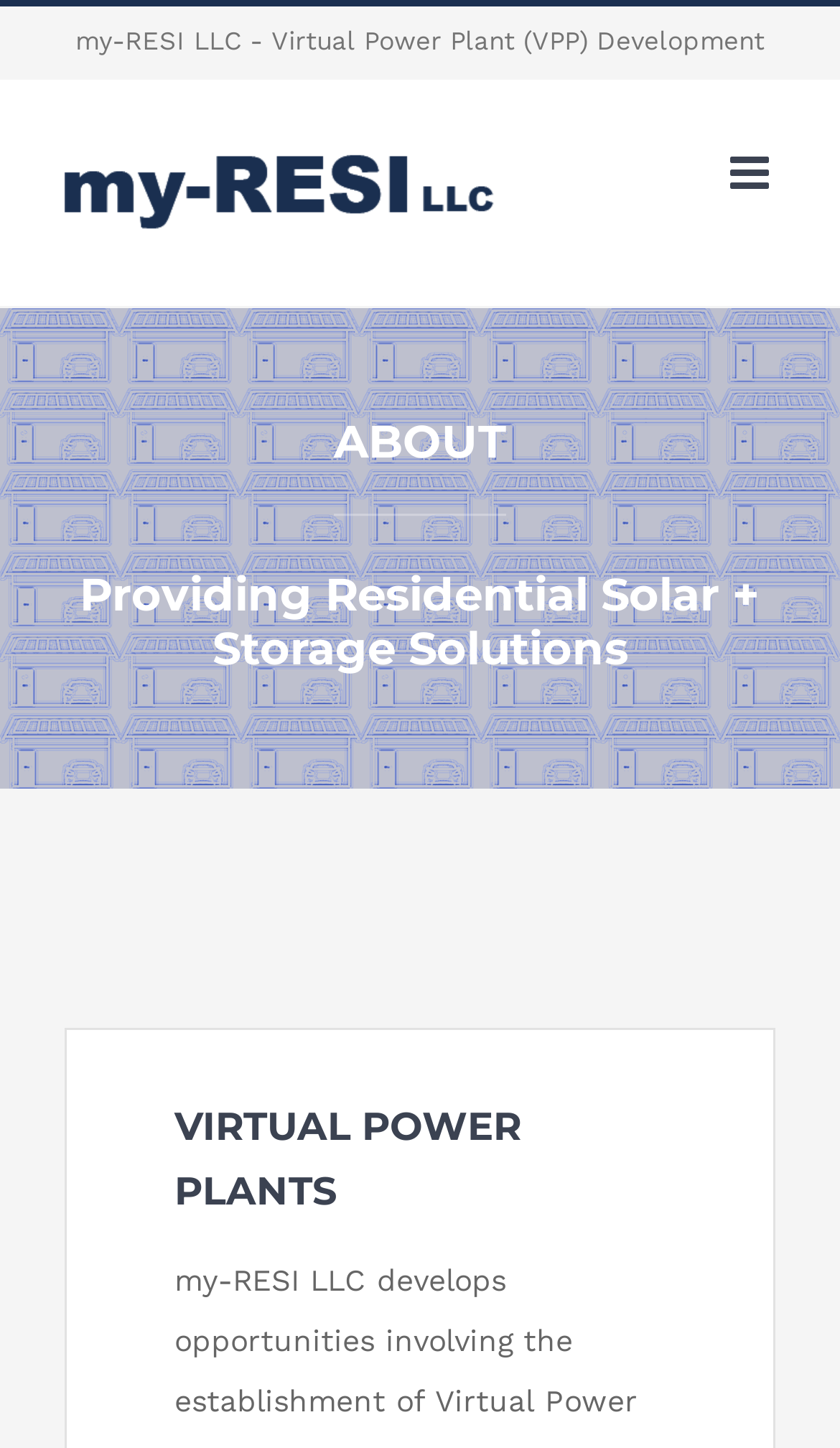Bounding box coordinates are specified in the format (top-left x, top-left y, bottom-right x, bottom-right y). All values are floating point numbers bounded between 0 and 1. Please provide the bounding box coordinate of the region this sentence describes: aria-label="Toggle mobile menu"

[0.869, 0.105, 0.923, 0.136]